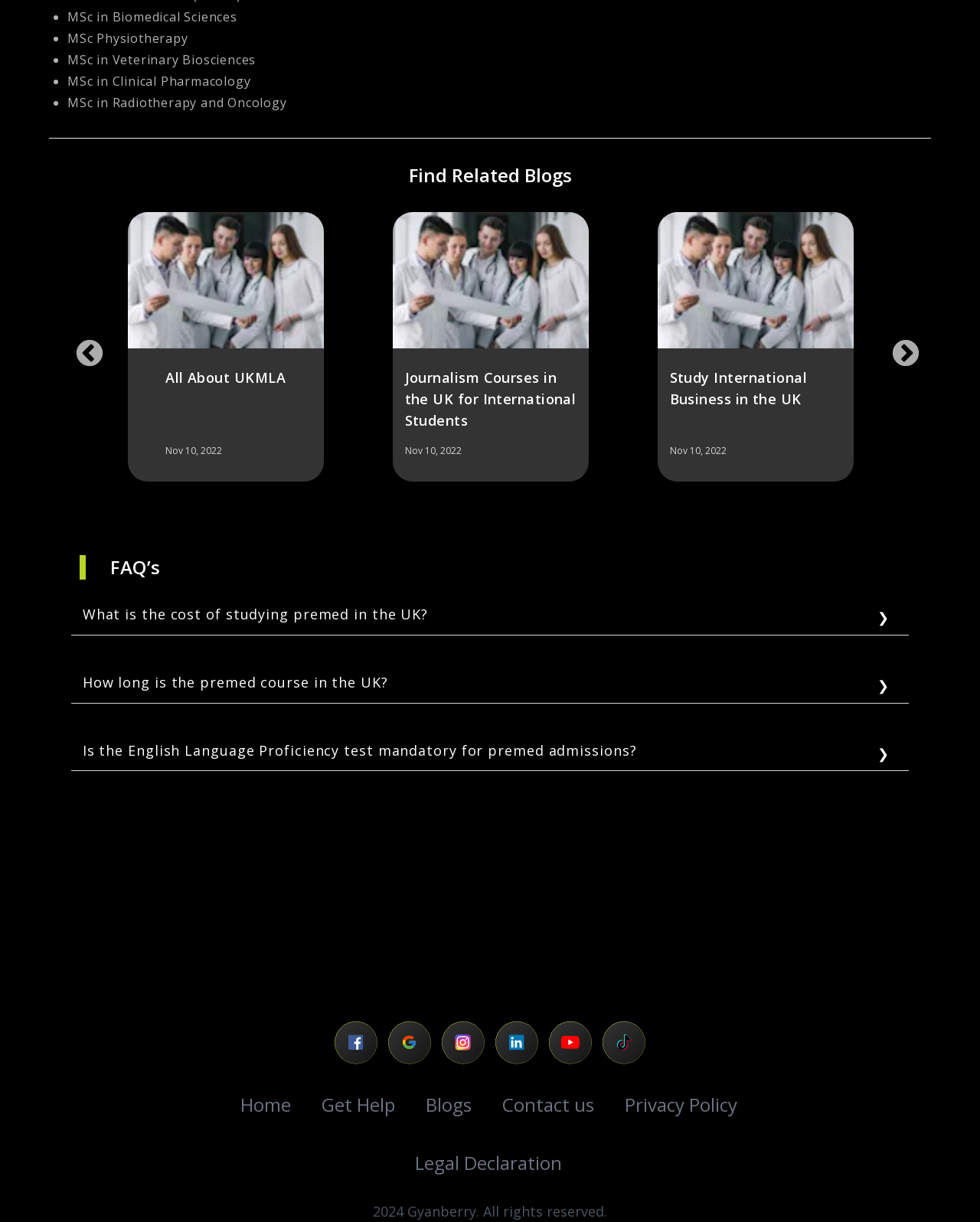Refer to the screenshot and give an in-depth answer to this question: How many master's programs are listed?

I counted the number of StaticText elements with master's program names, which are 'MSc in Biomedical Sciences', 'MSc Physiotherapy', 'MSc in Veterinary Biosciences', 'MSc in Clinical Pharmacology', and 'MSc in Radiotherapy and Oncology'.